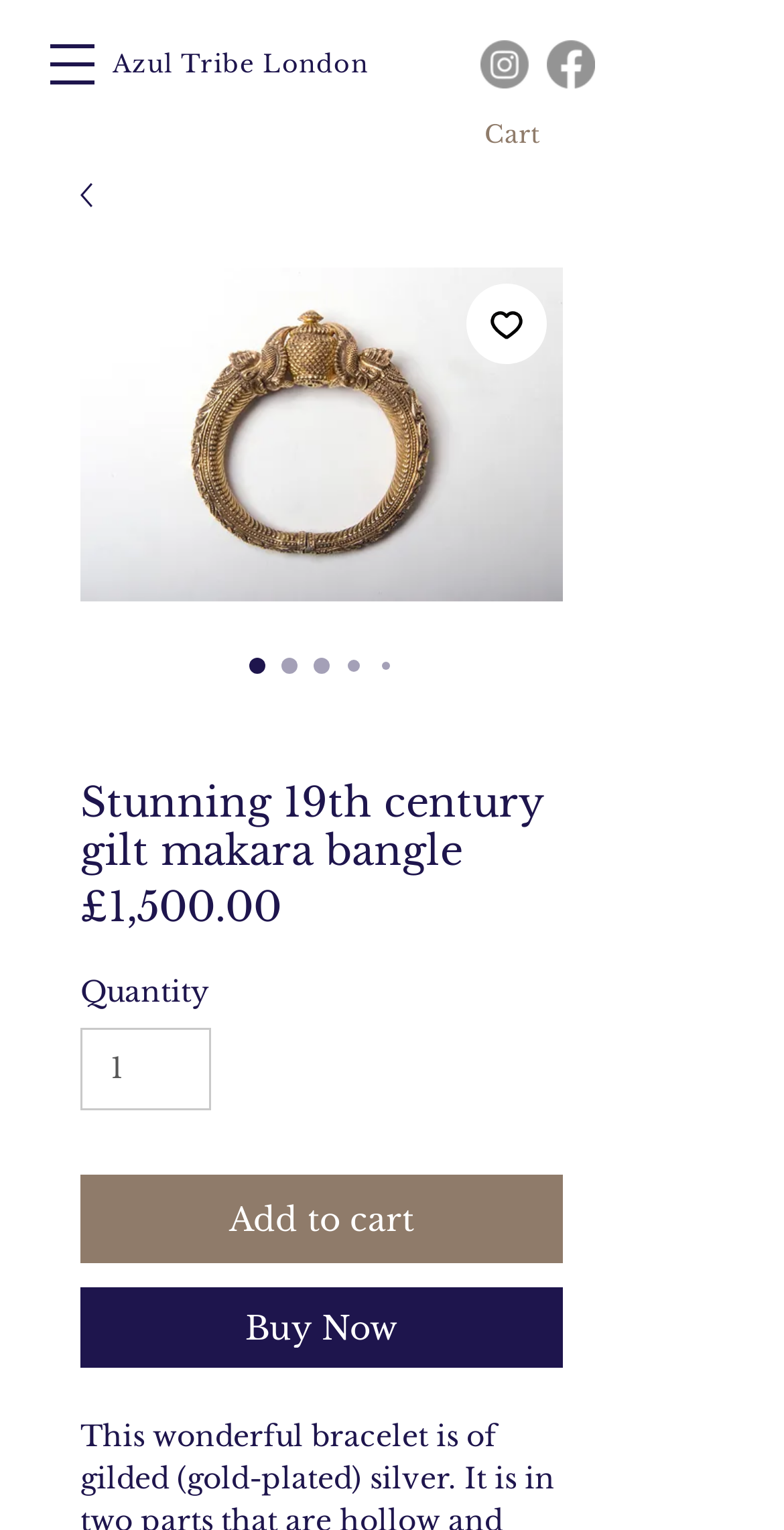Use a single word or phrase to answer the question: 
What is the function of the button with the cart icon?

Add to cart